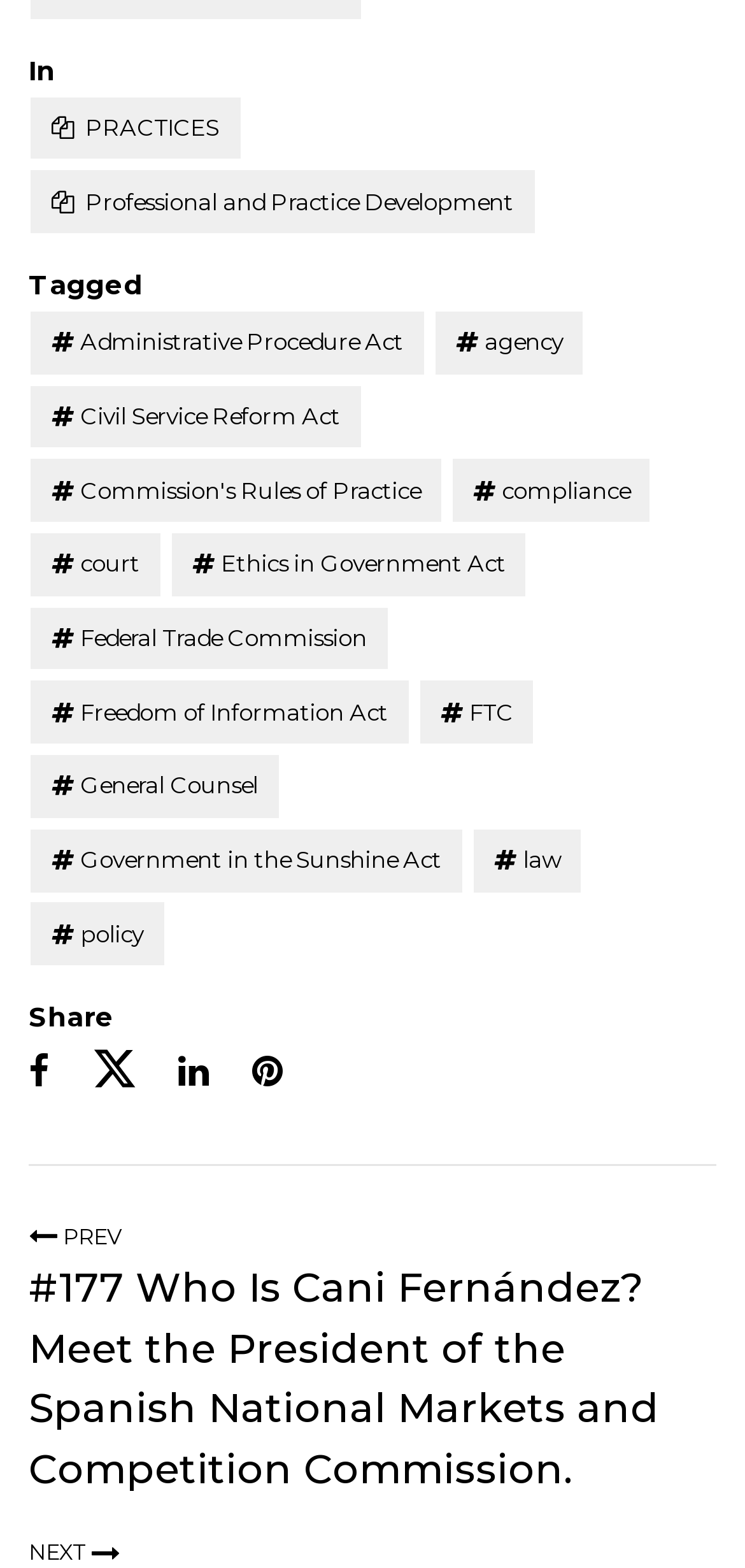Please identify the bounding box coordinates of where to click in order to follow the instruction: "Go to the previous page".

[0.038, 0.78, 0.164, 0.797]